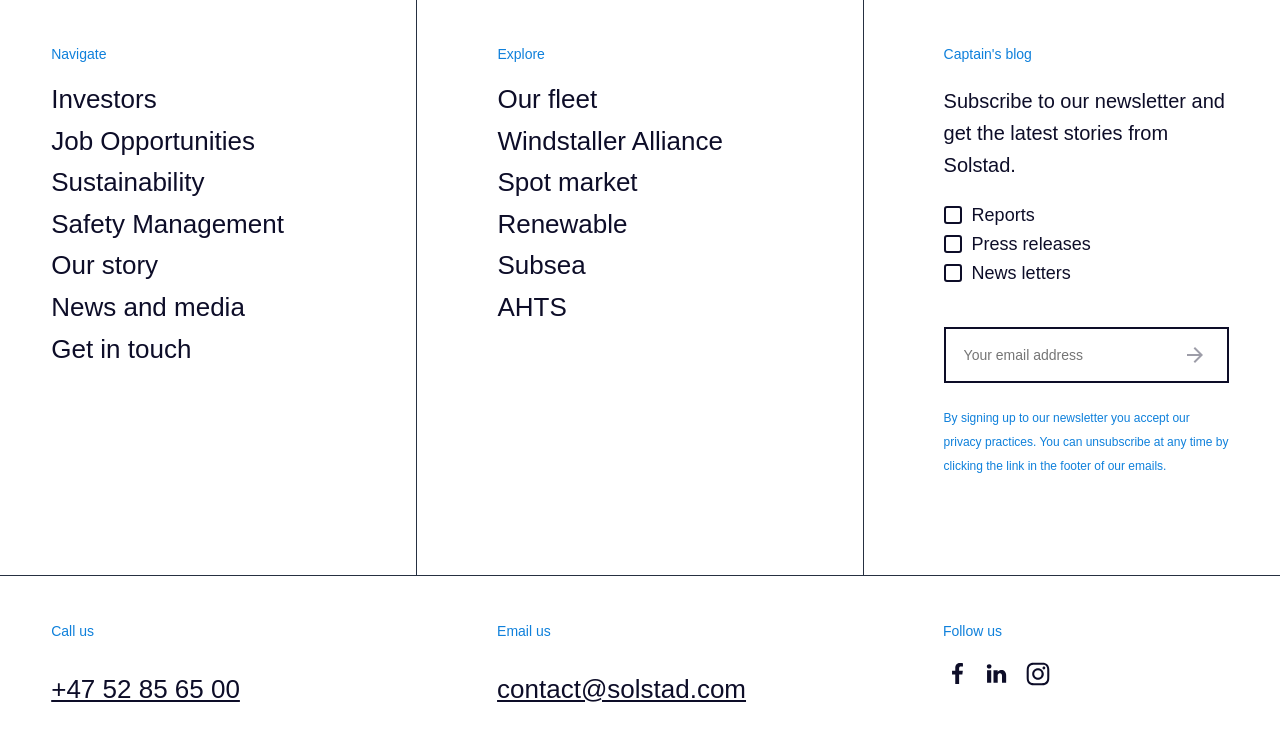What is the purpose of the textbox?
Provide a detailed answer to the question using information from the image.

The textbox has a label 'Your email address' and is required, indicating that it is used to enter an email address, likely for subscribing to a newsletter.